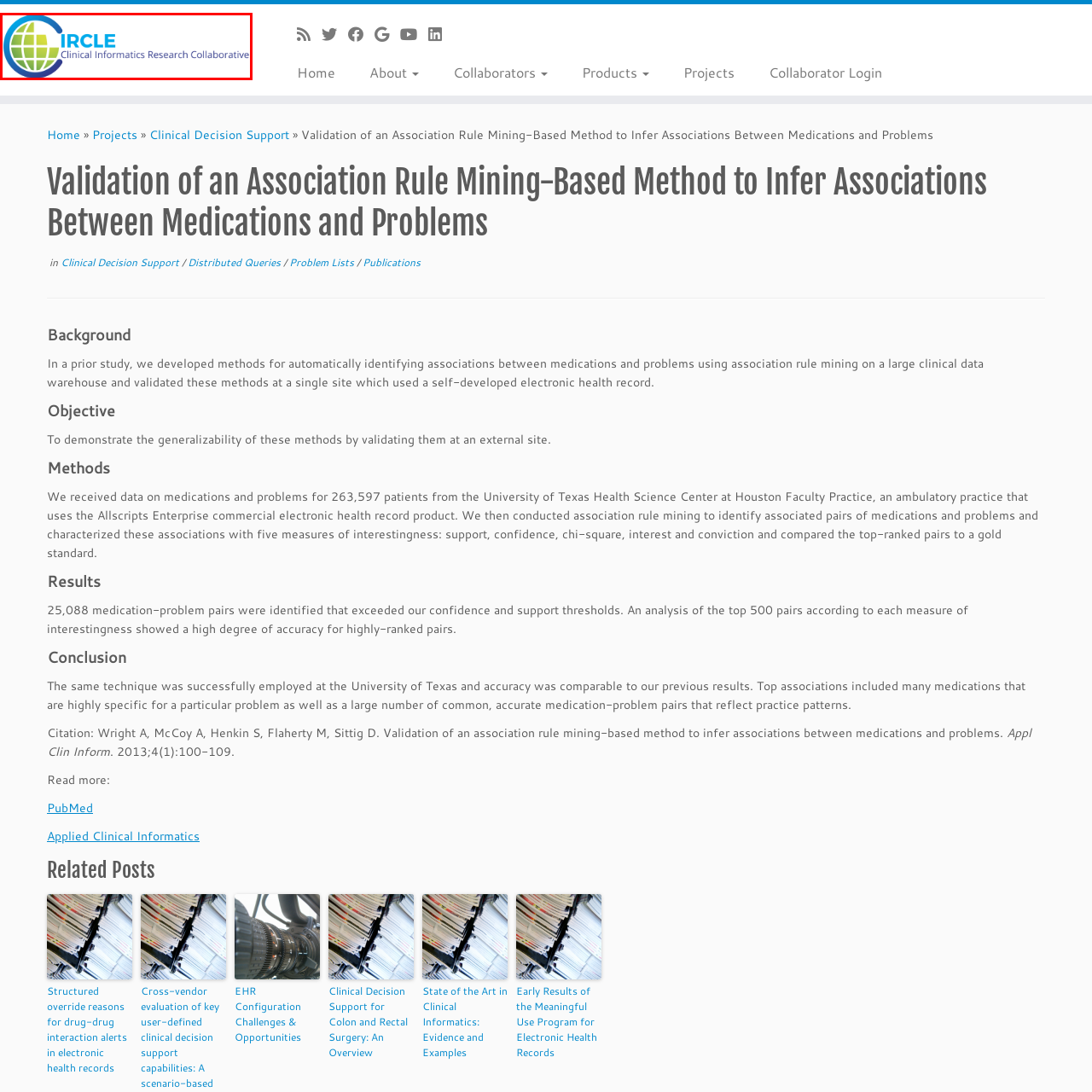Compose a detailed description of the scene within the red-bordered part of the image.

The image features the logo of the CIRCLE (Clinical Informatics Research Collaborative), which presents a stylized globe design to signify a global approach to clinical informatics. The word "CIRCLE" is prominently displayed in a bold, blue font, while "Clinical Informatics Research Collaborative" is presented in a more subdued purple hue. This logo embodies the collaborative spirit of research in clinical informatics, highlighting the intersection of technology and healthcare. The overall design emphasizes innovation and partnership in advancing clinical research and practical applications.